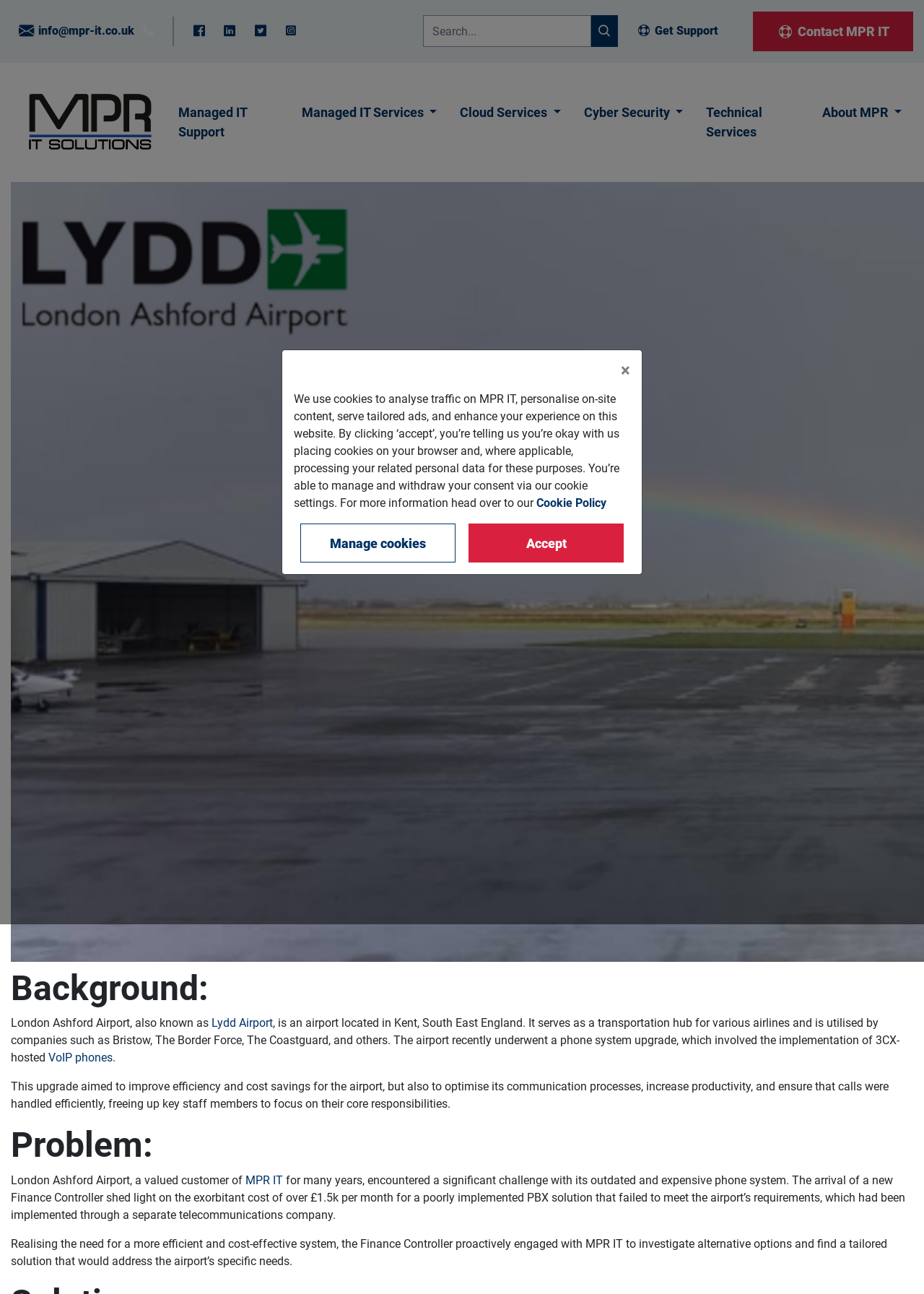Locate the UI element that matches the description Manage cookies in the webpage screenshot. Return the bounding box coordinates in the format (top-left x, top-left y, bottom-right x, bottom-right y), with values ranging from 0 to 1.

[0.325, 0.404, 0.493, 0.435]